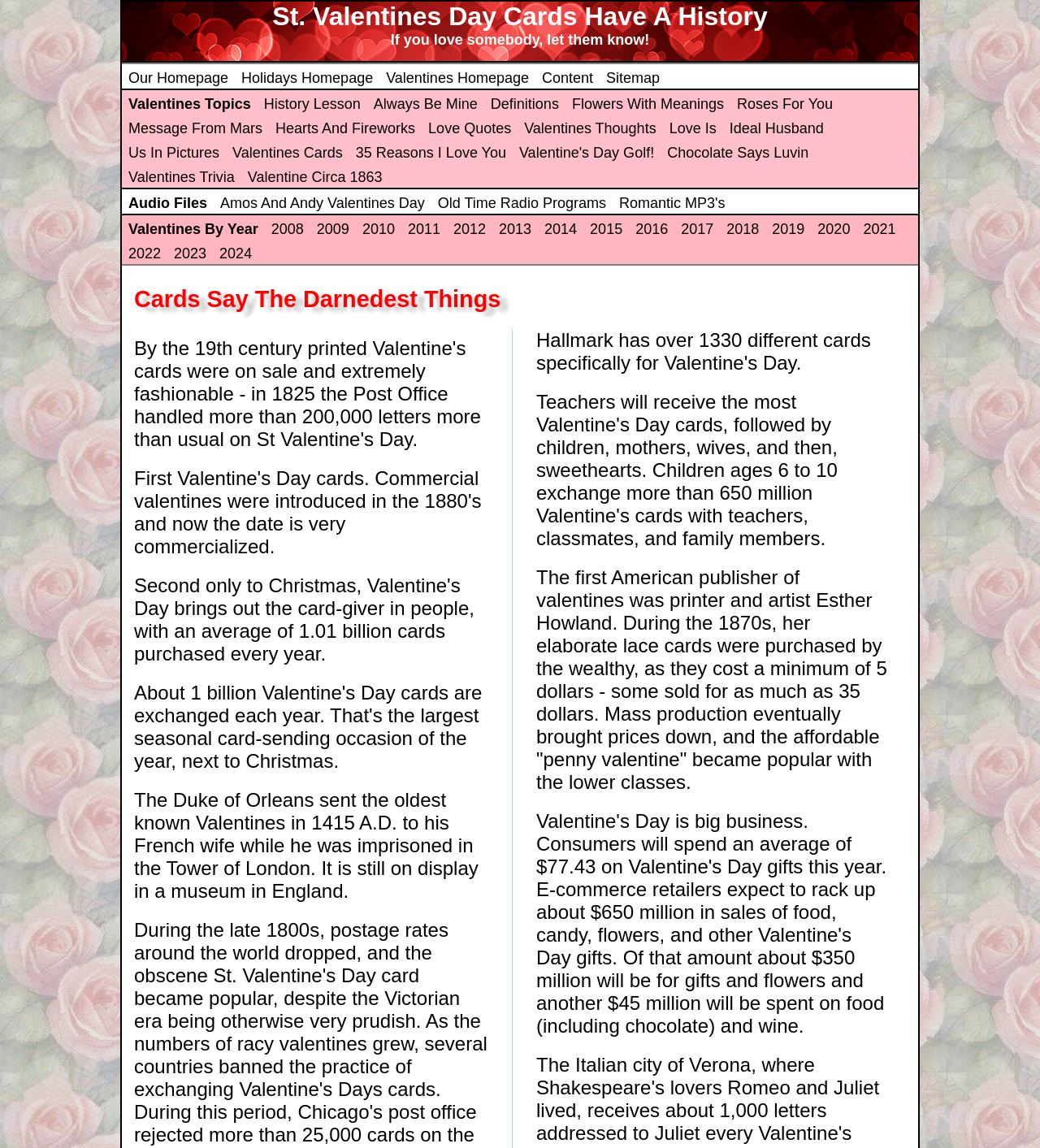Using the element description: "Chocolate Says Luvin", determine the bounding box coordinates for the specified UI element. The coordinates should be four float numbers between 0 and 1, [left, top, right, bottom].

[0.642, 0.126, 0.778, 0.14]